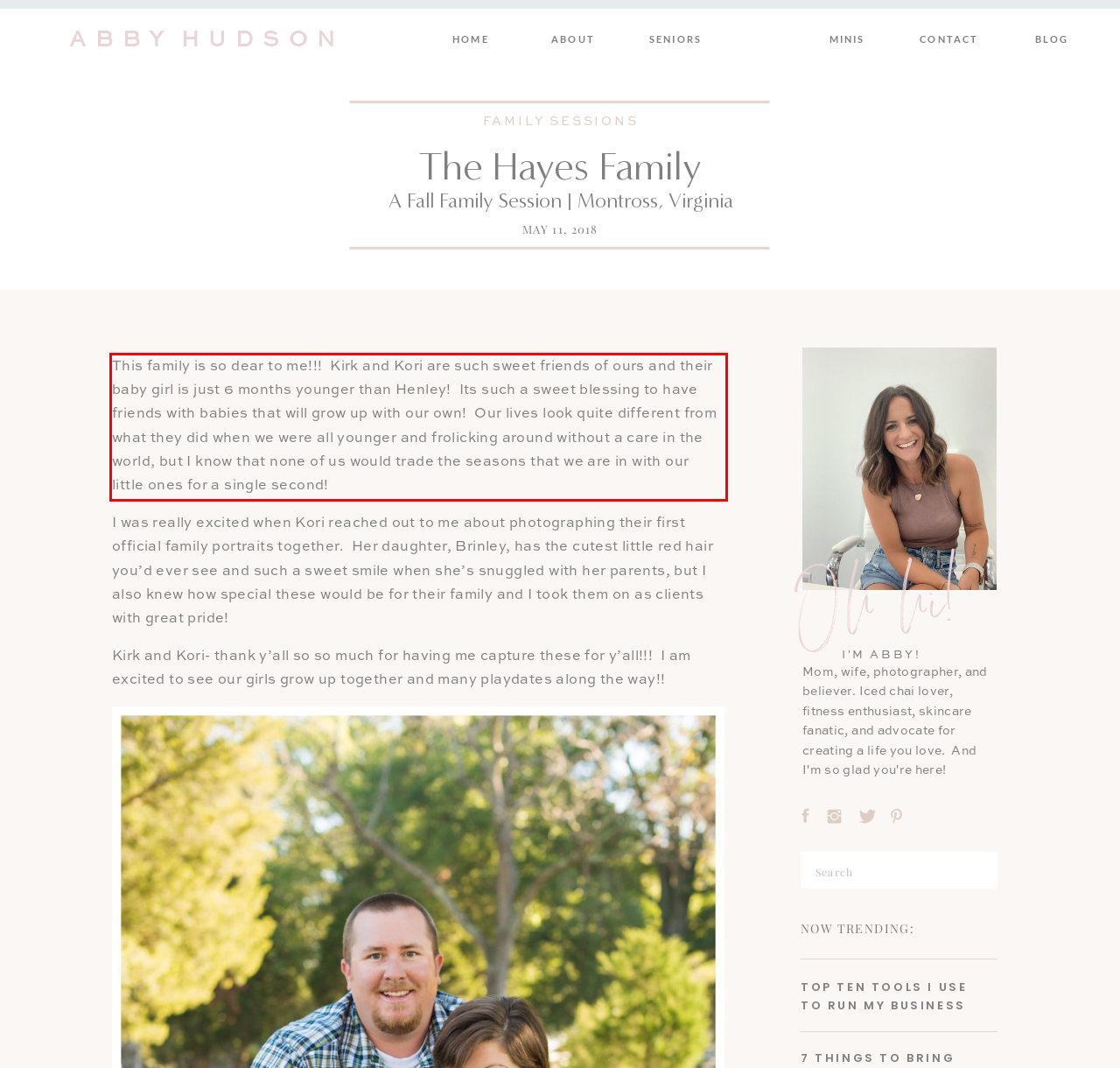Given a webpage screenshot, locate the red bounding box and extract the text content found inside it.

This family is so dear to me!!! Kirk and Kori are such sweet friends of ours and their baby girl is just 6 months younger than Henley! Its such a sweet blessing to have friends with babies that will grow up with our own! Our lives look quite different from what they did when we were all younger and frolicking around without a care in the world, but I know that none of us would trade the seasons that we are in with our little ones for a single second!